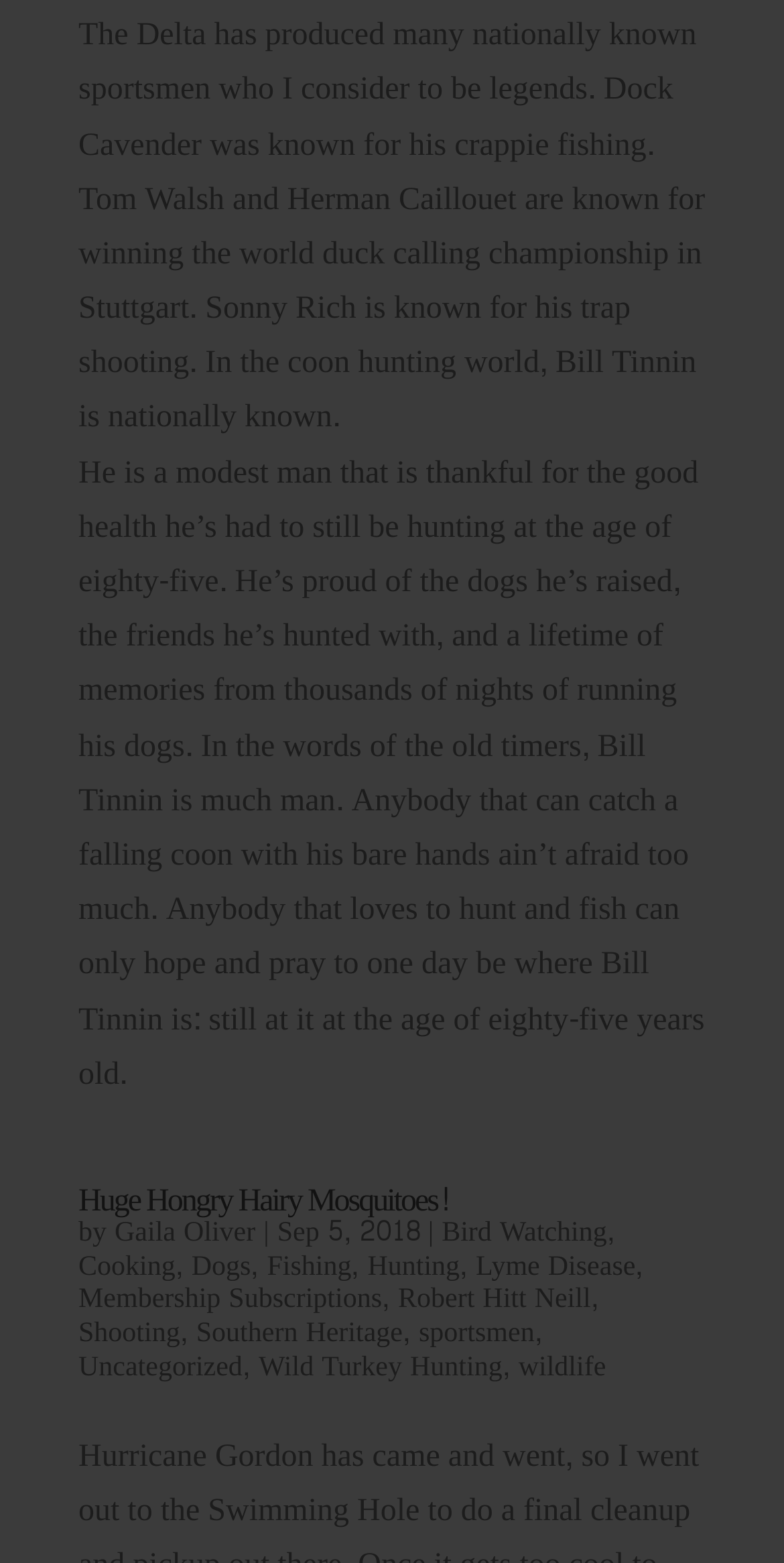Find the coordinates for the bounding box of the element with this description: "Huge Hongry Hairy Mosquitoes!".

[0.1, 0.749, 0.573, 0.786]